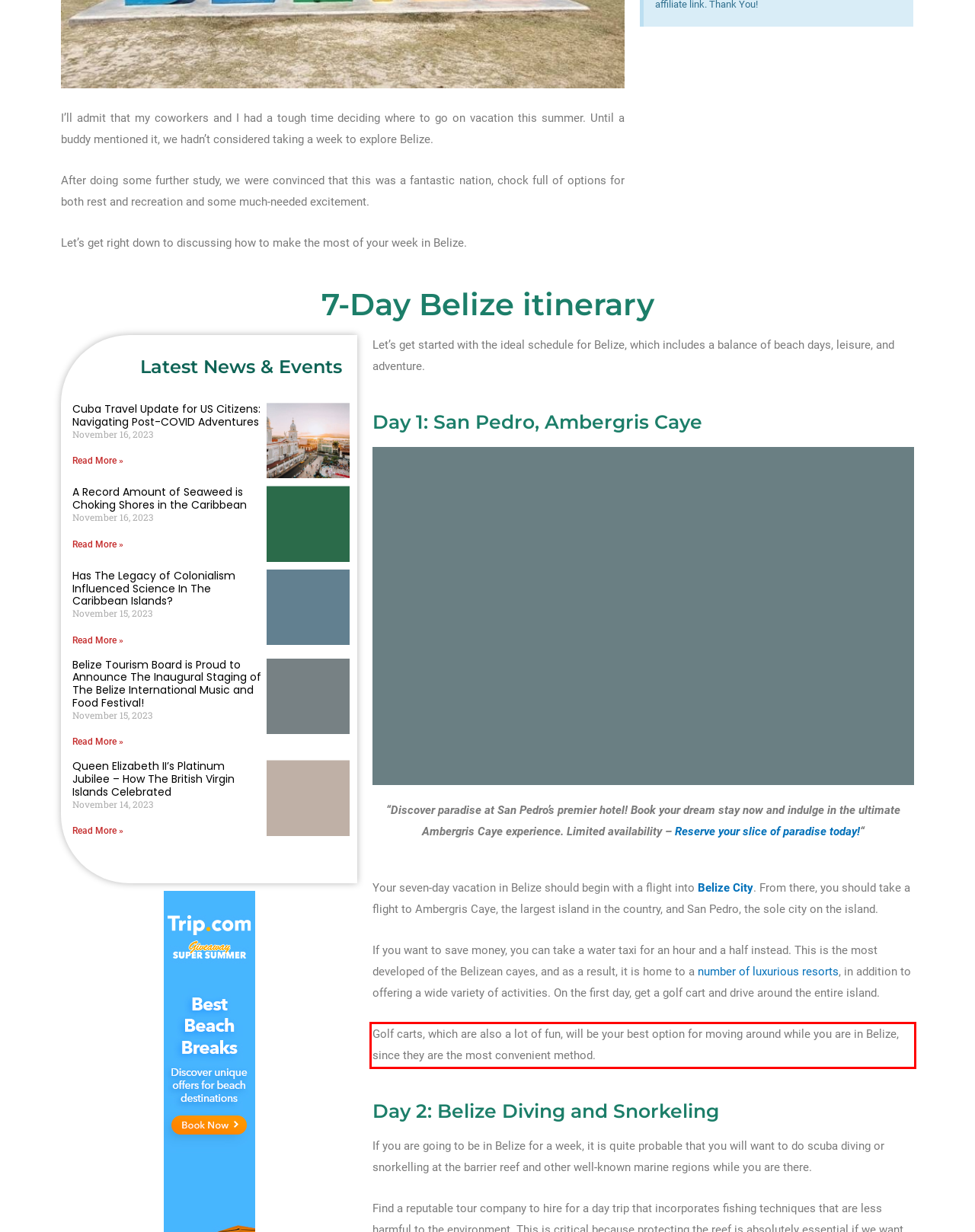Given a webpage screenshot, locate the red bounding box and extract the text content found inside it.

Golf carts, which are also a lot of fun, will be your best option for moving around while you are in Belize, since they are the most convenient method.